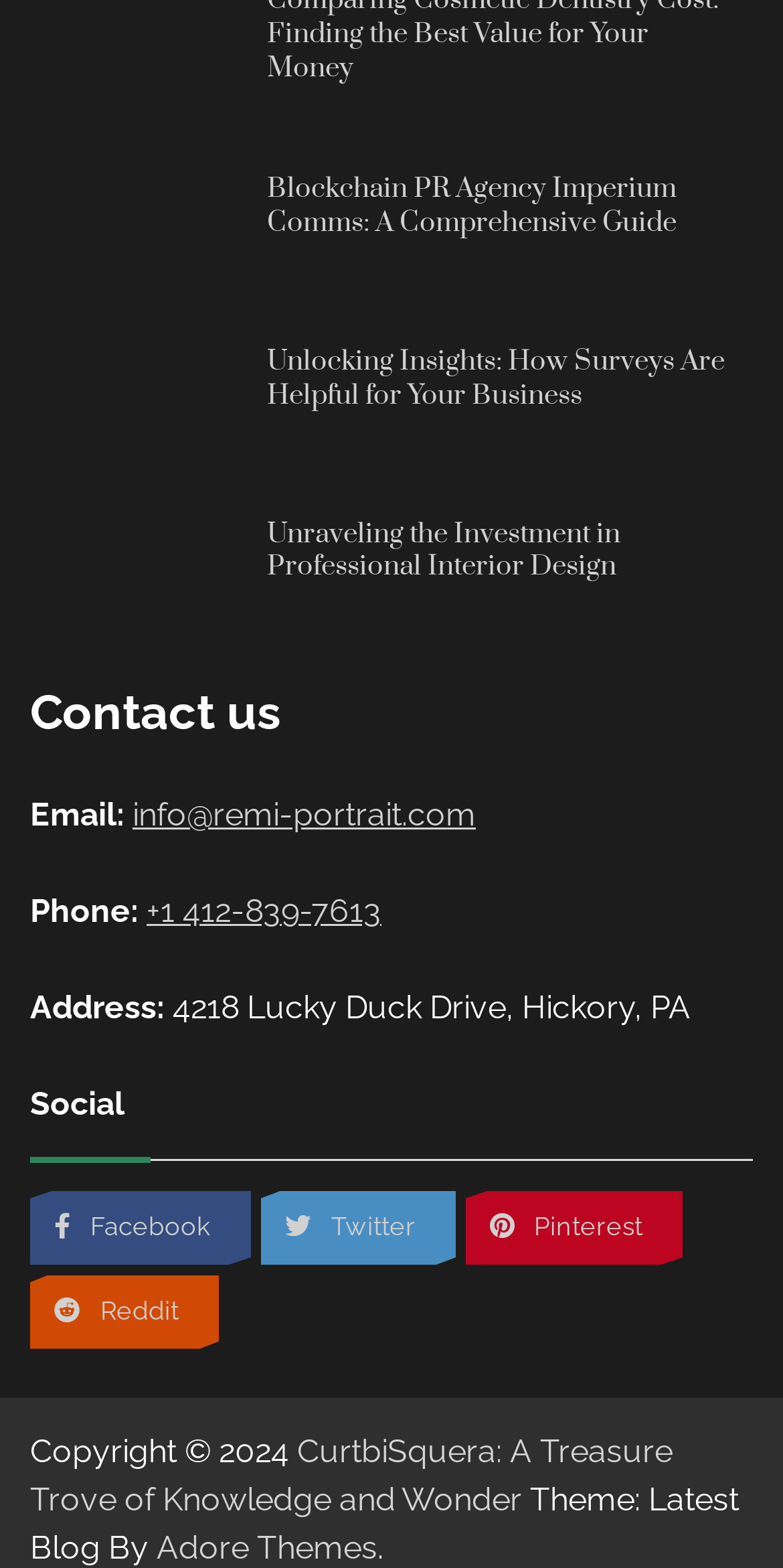Identify the bounding box coordinates of the section to be clicked to complete the task described by the following instruction: "Visit Surveys page". The coordinates should be four float numbers between 0 and 1, formatted as [left, top, right, bottom].

[0.038, 0.2, 0.315, 0.297]